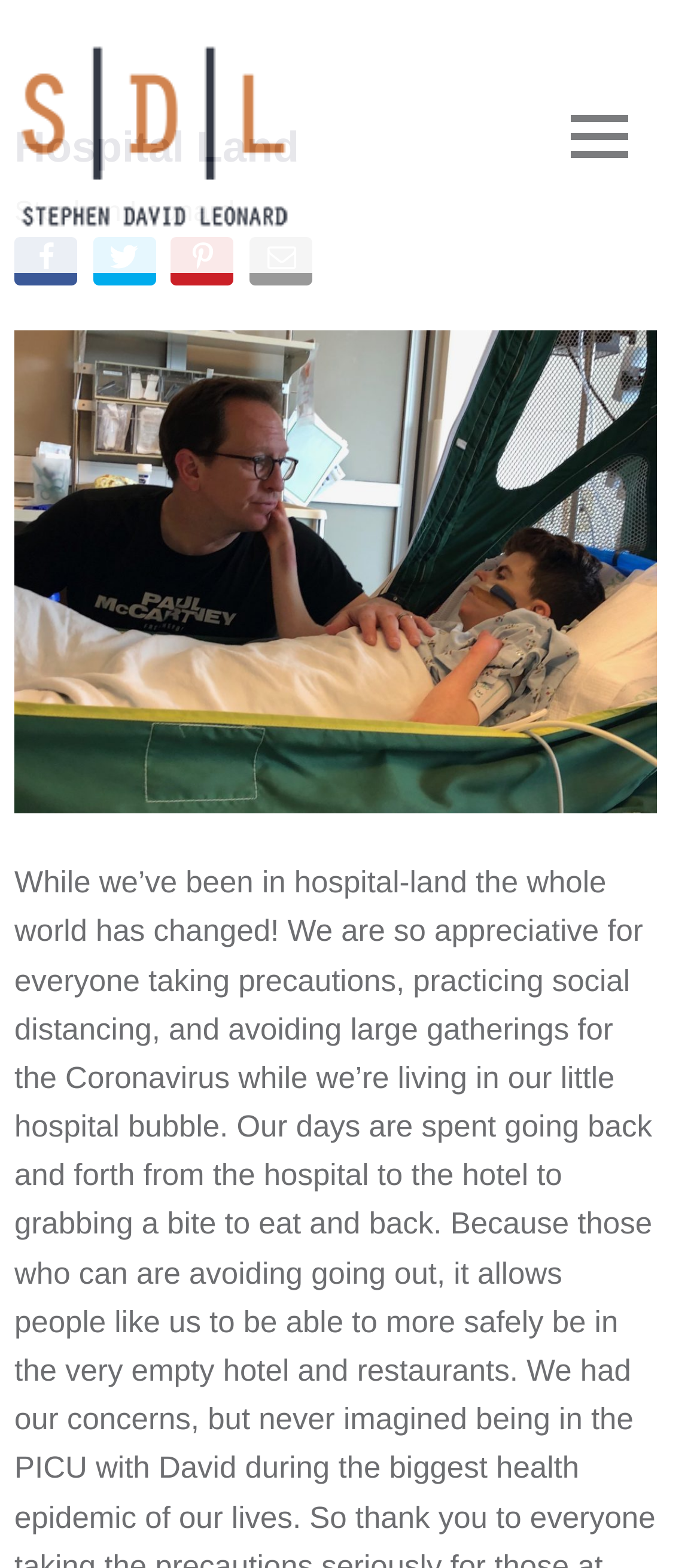Offer an in-depth caption of the entire webpage.

The webpage is a blog titled "Hospital Land - Stephen David Leonard Blog". At the top left, there is a link to the blog's homepage with an accompanying image. Next to it, there is another link to the blog's homepage. Below these links, there is a static text that reads "Living at the intersection of faith, family, and public life." 

On the top right, there is a button labeled "MENU" which, when expanded, reveals a menu with several links. The menu is headed by a header that contains the title "Hospital Land" and a link to a specific date, "March 15, 2020". Below the title, there are links to "Stephen Leonard" and "Inspiration". 

The menu also contains several social media links, including "Share", "Tweet", "Pin", and "Email", each accompanied by a small icon. These links are positioned horizontally next to each other. 

Below the menu, there is a large figure that spans the entire width of the page.